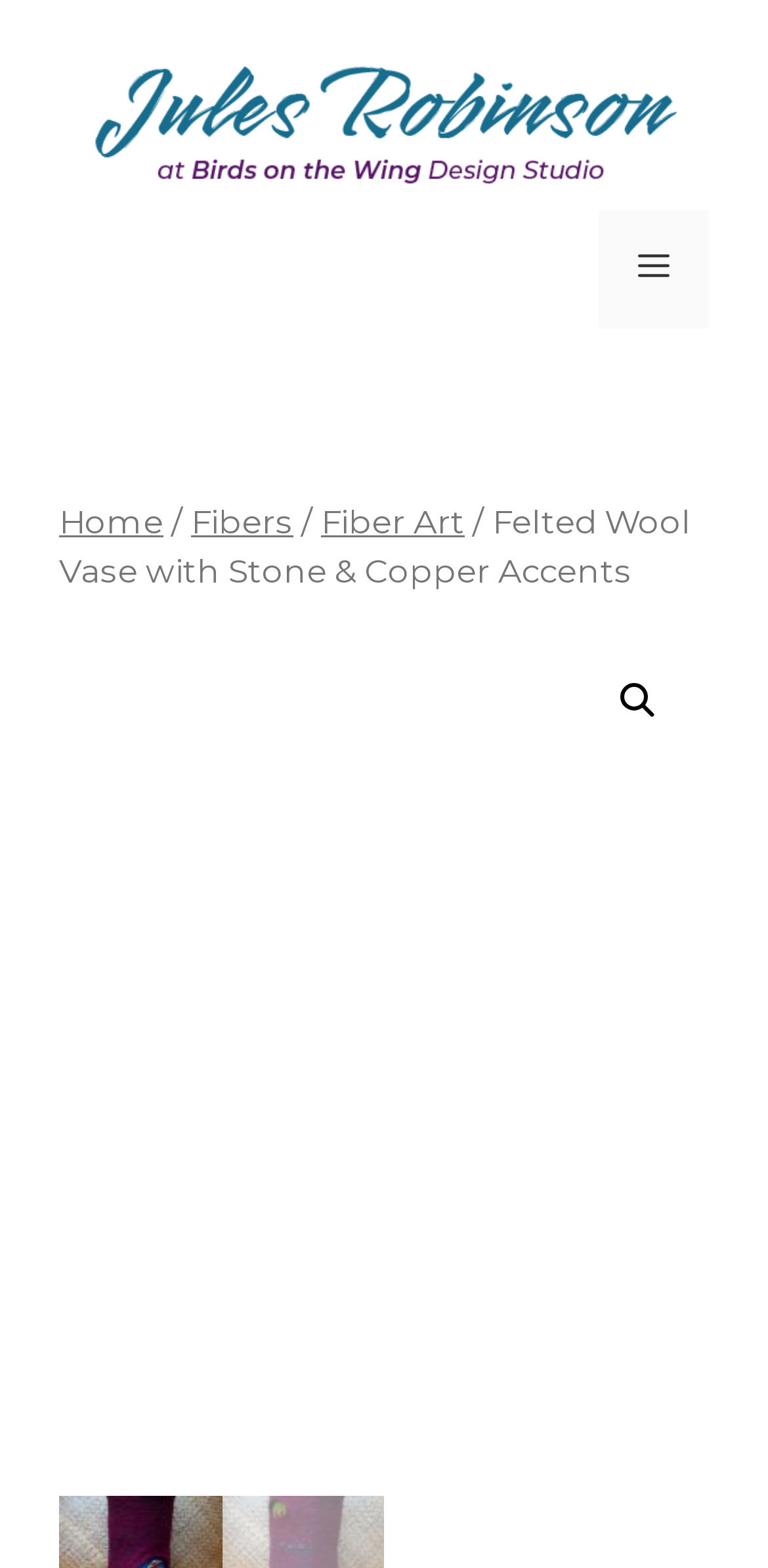Please answer the following question using a single word or phrase: 
What is the name of the artist?

Jules Robinson